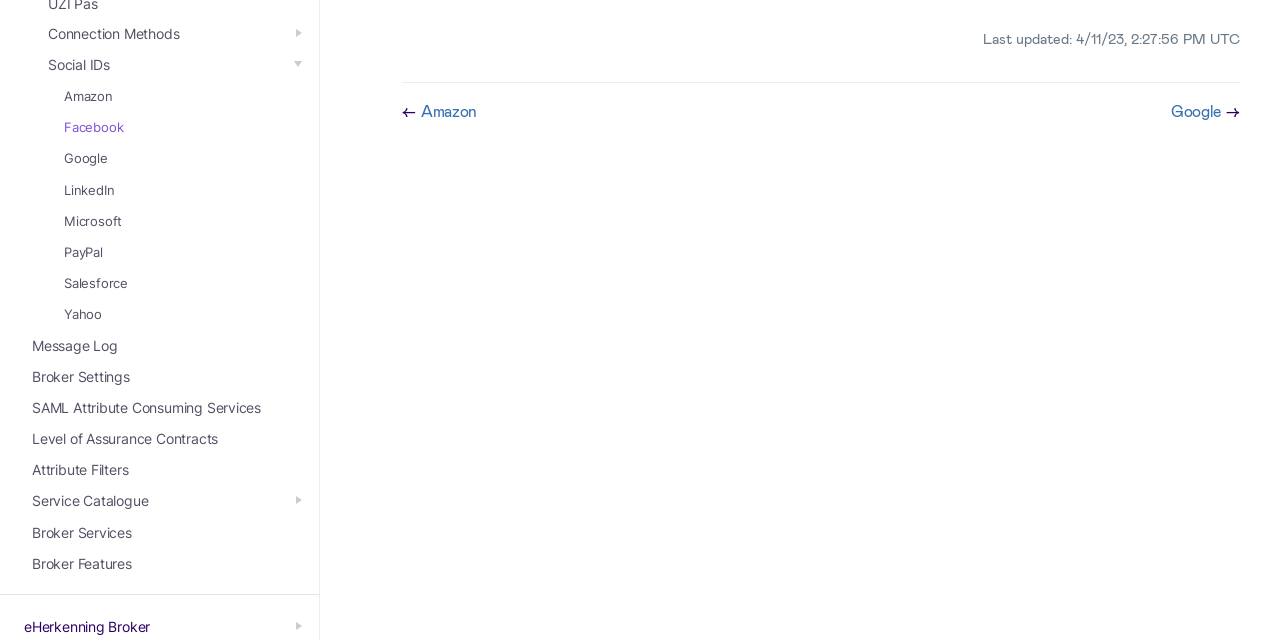Calculate the bounding box coordinates for the UI element based on the following description: "SAML Attribute Consuming Services". Ensure the coordinates are four float numbers between 0 and 1, i.e., [left, top, right, bottom].

[0.0, 0.613, 0.249, 0.662]